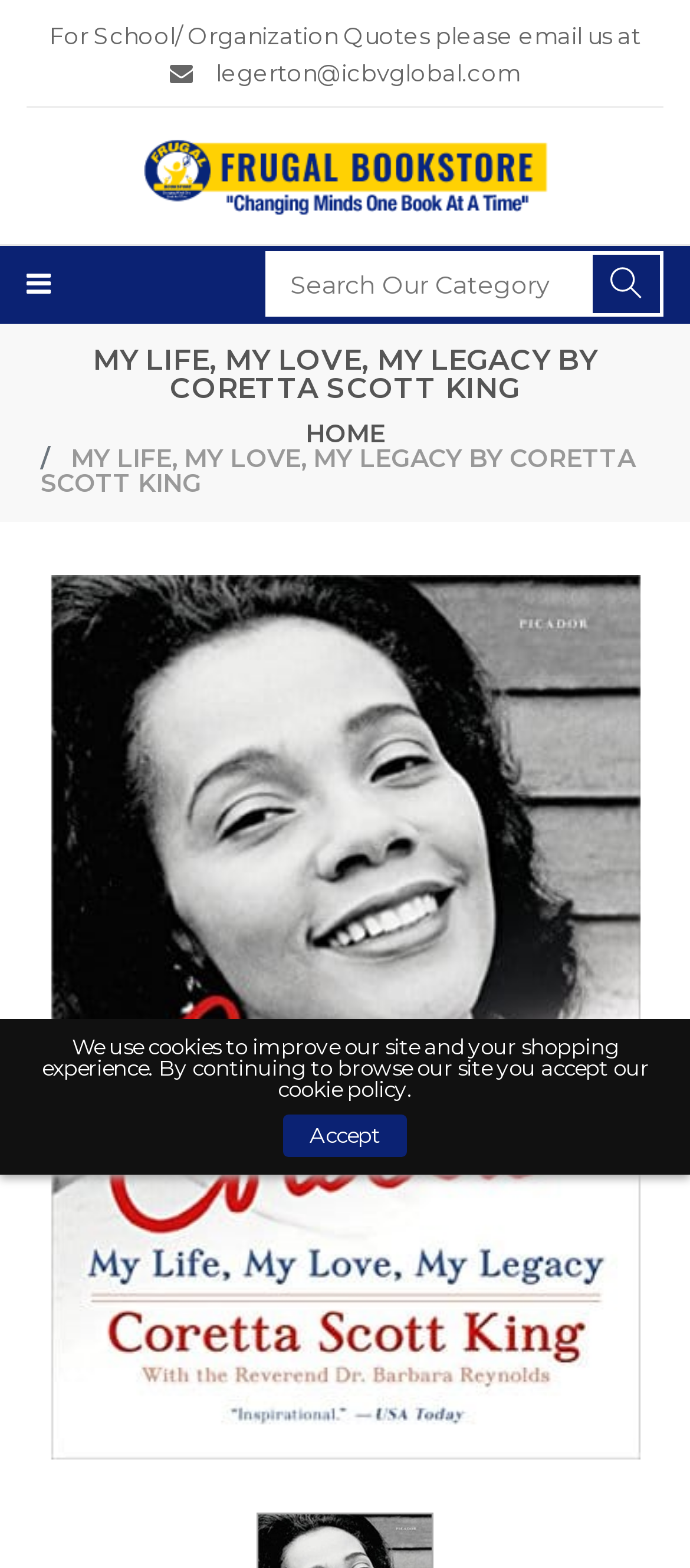Using the given element description, provide the bounding box coordinates (top-left x, top-left y, bottom-right x, bottom-right y) for the corresponding UI element in the screenshot: Home

[0.442, 0.266, 0.558, 0.287]